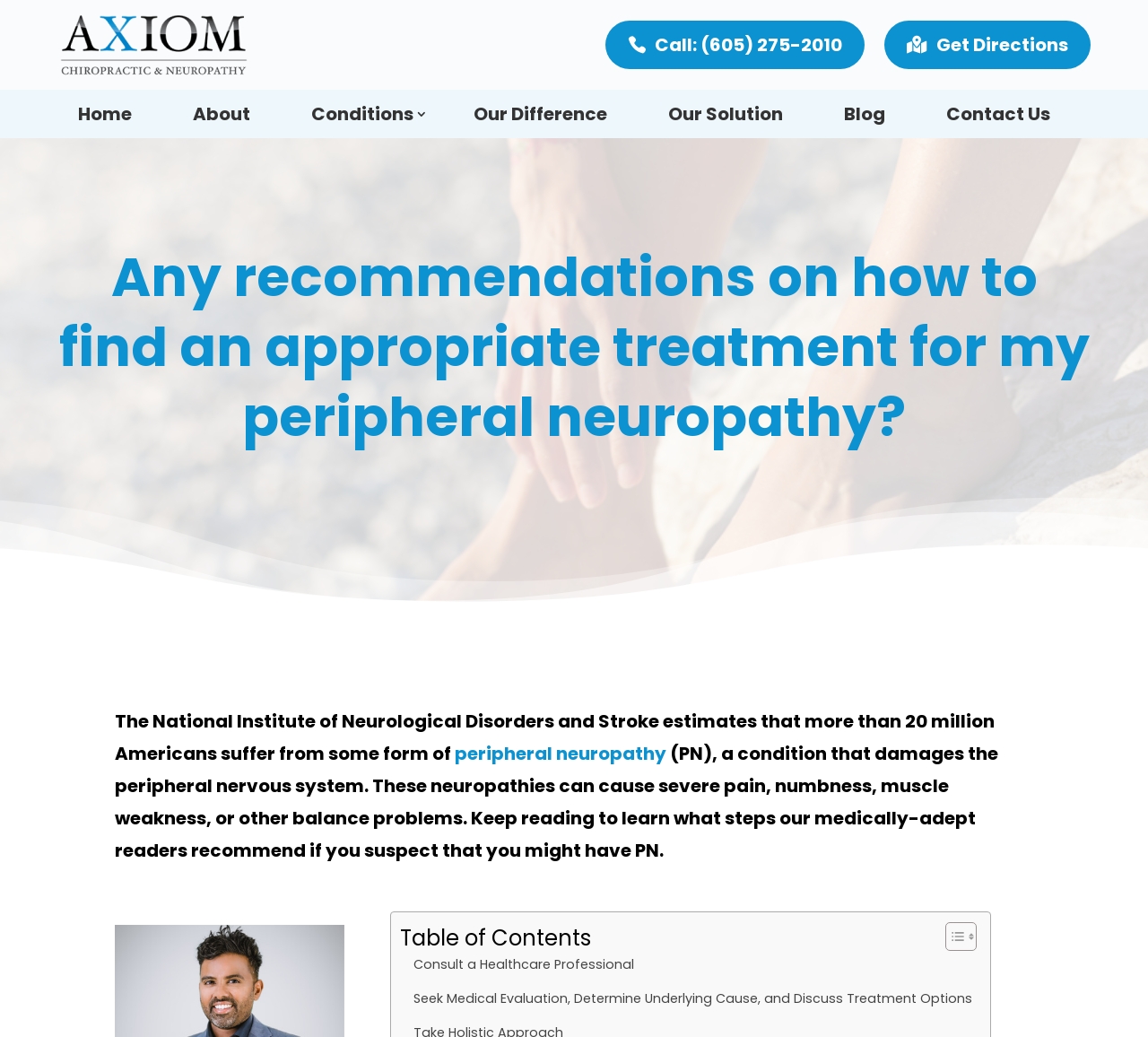What is the purpose of the 'Table of Contents' section on the webpage?
Please answer the question with a single word or phrase, referencing the image.

to navigate the webpage